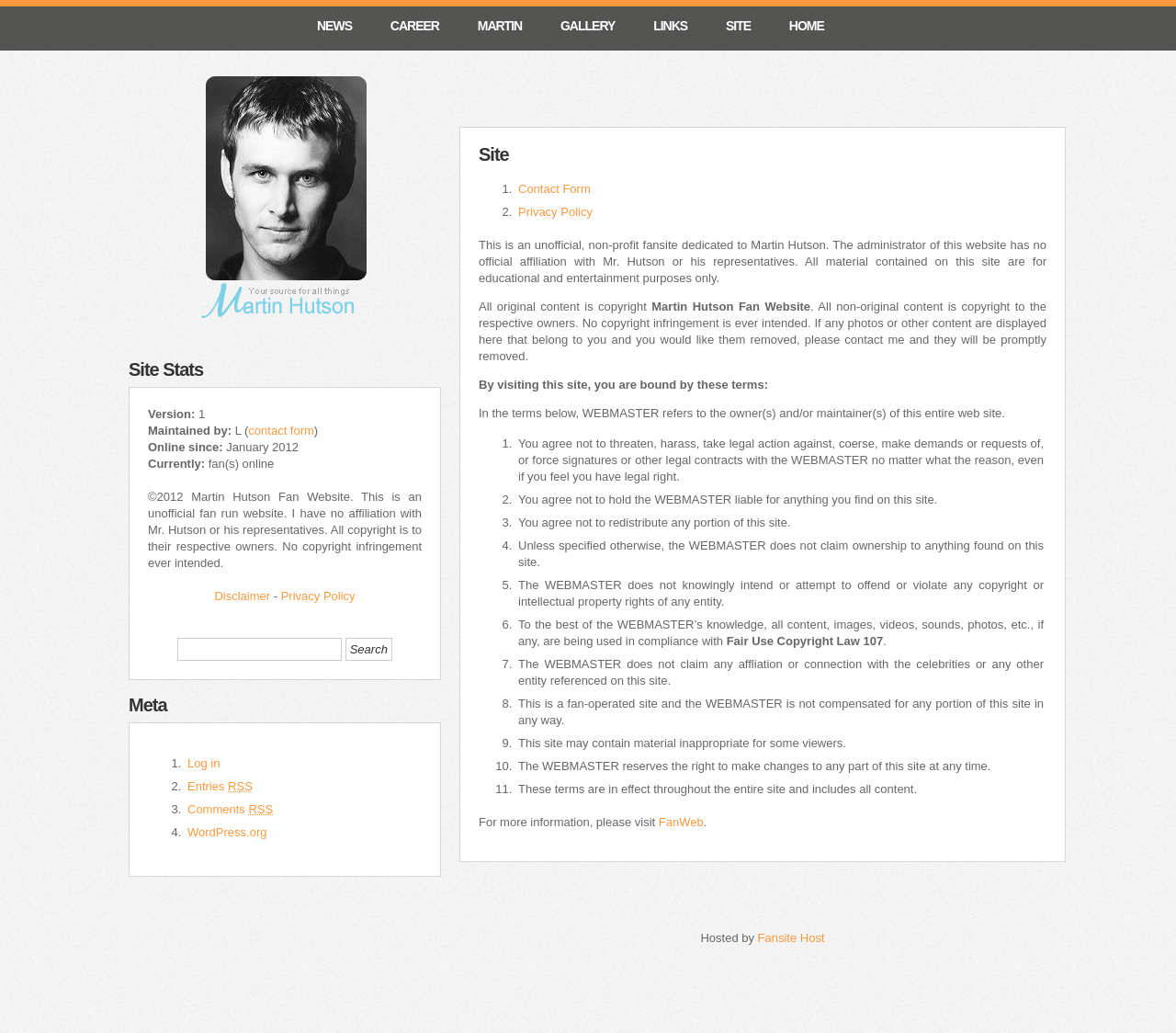Locate the bounding box coordinates of the element that should be clicked to fulfill the instruction: "Search for something".

[0.151, 0.617, 0.291, 0.64]